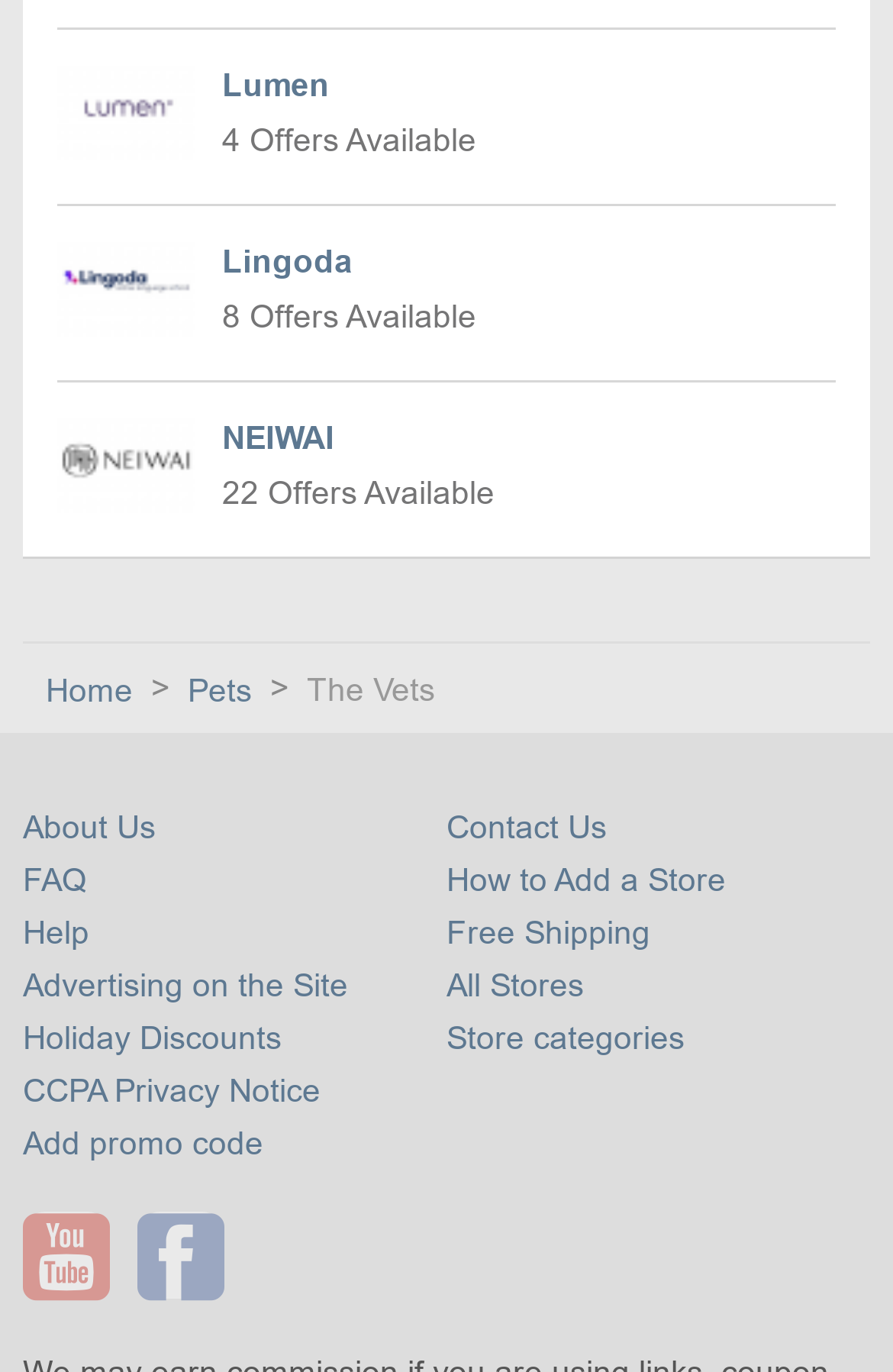How many image elements are present on the webpage?
Give a single word or phrase as your answer by examining the image.

3